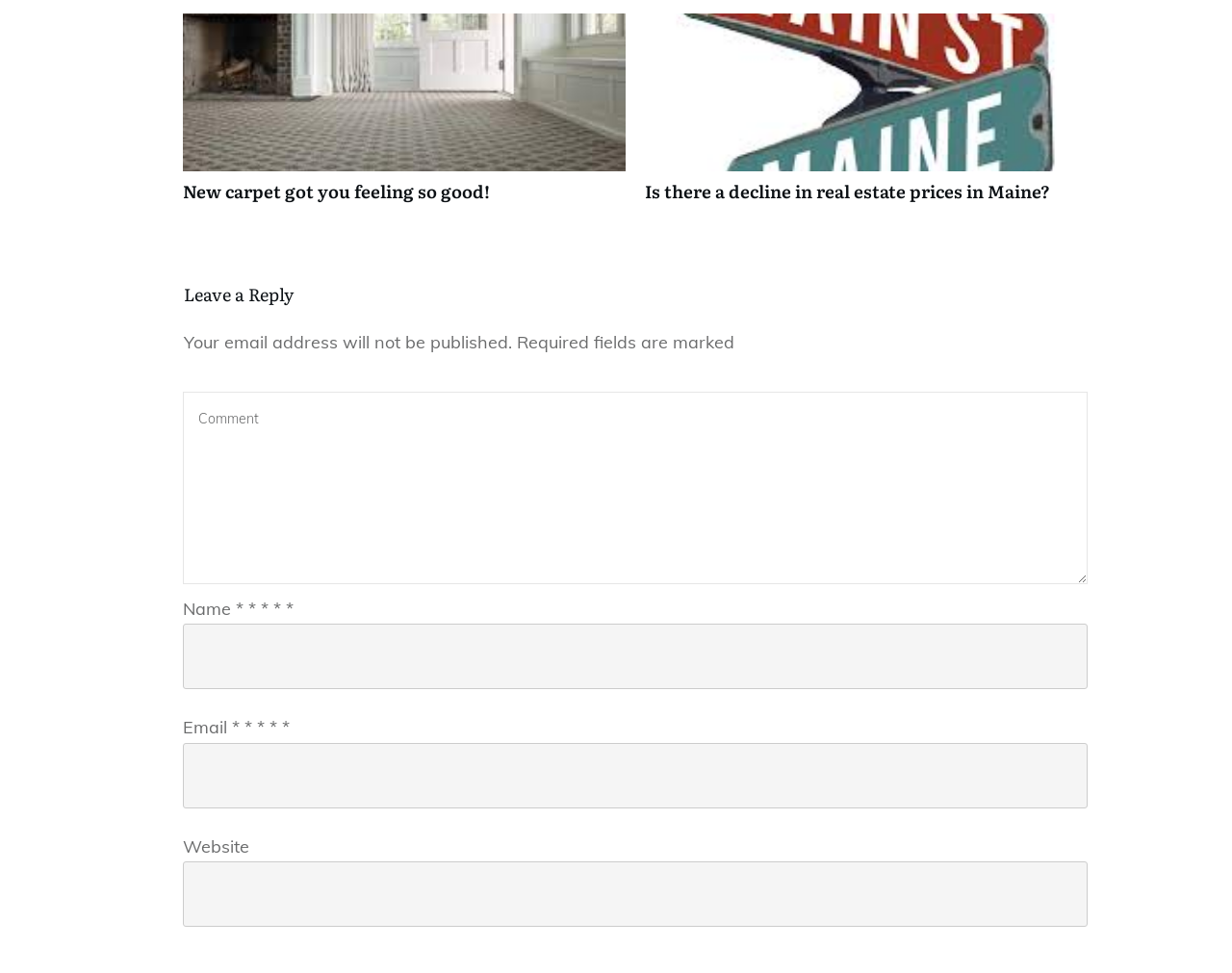What is the purpose of the textbox below 'Email'?
Refer to the image and provide a concise answer in one word or phrase.

Enter email address